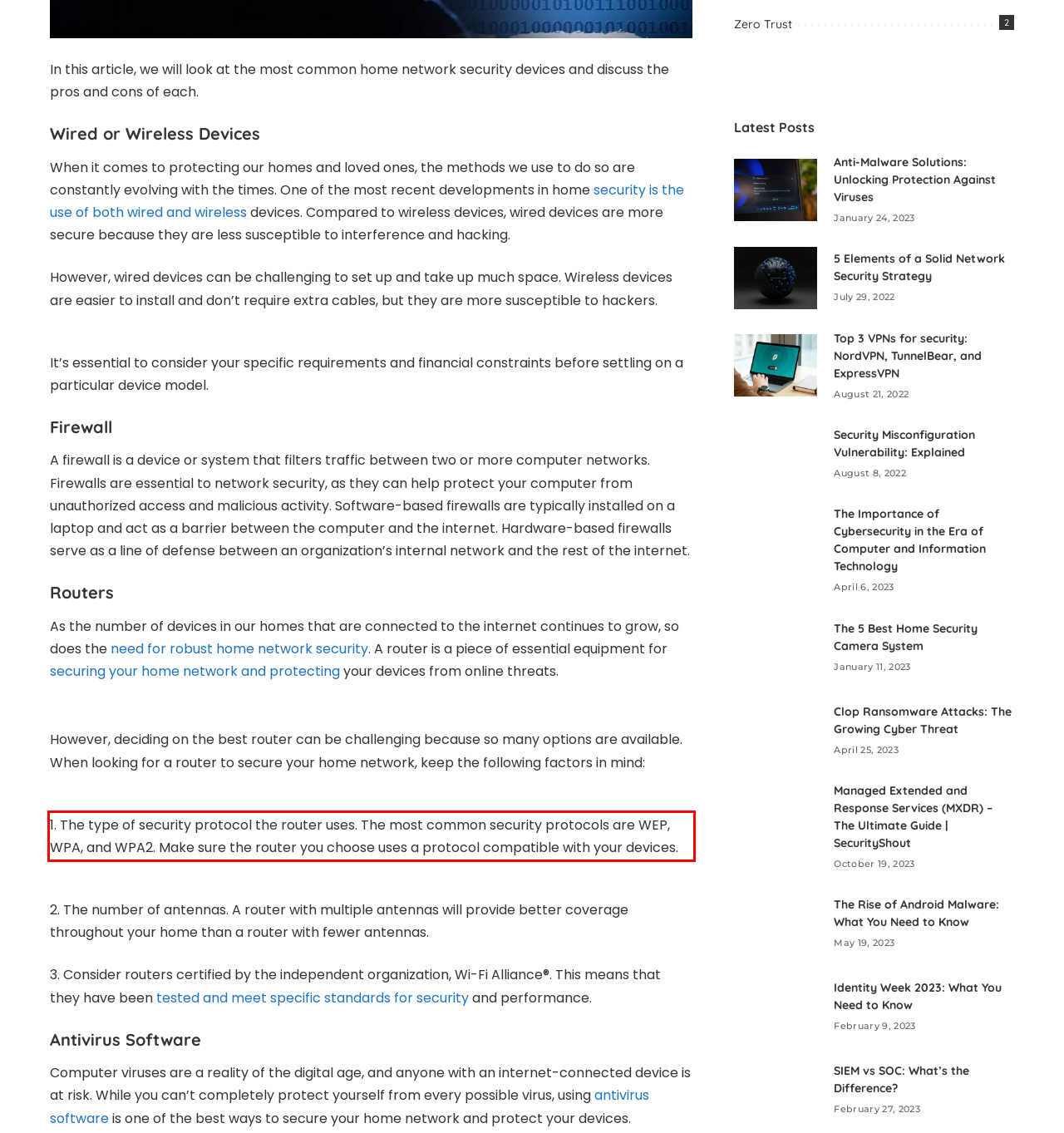Please extract the text content from the UI element enclosed by the red rectangle in the screenshot.

1. The type of security protocol the router uses. The most common security protocols are WEP, WPA, and WPA2. Make sure the router you choose uses a protocol compatible with your devices.